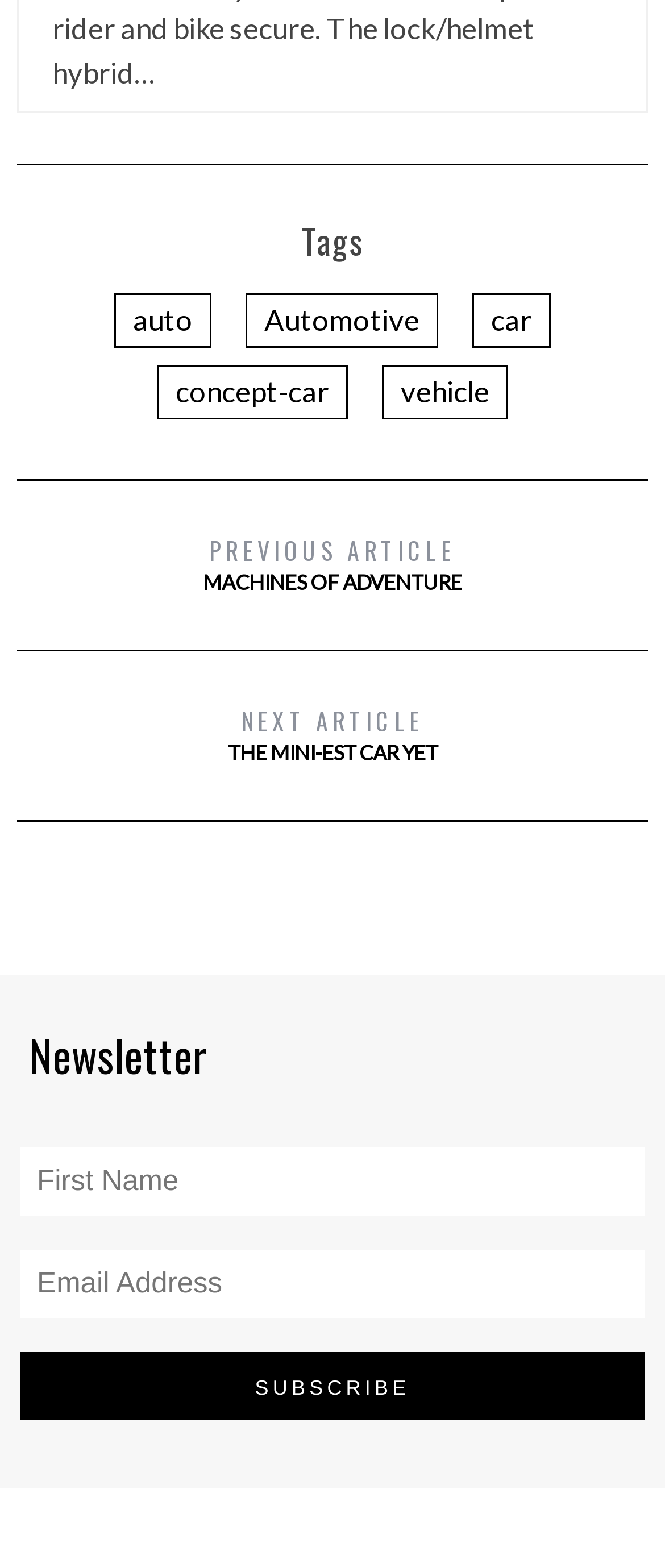Bounding box coordinates should be provided in the format (top-left x, top-left y, bottom-right x, bottom-right y) with all values between 0 and 1. Identify the bounding box for this UI element: John J. Kinney III

None